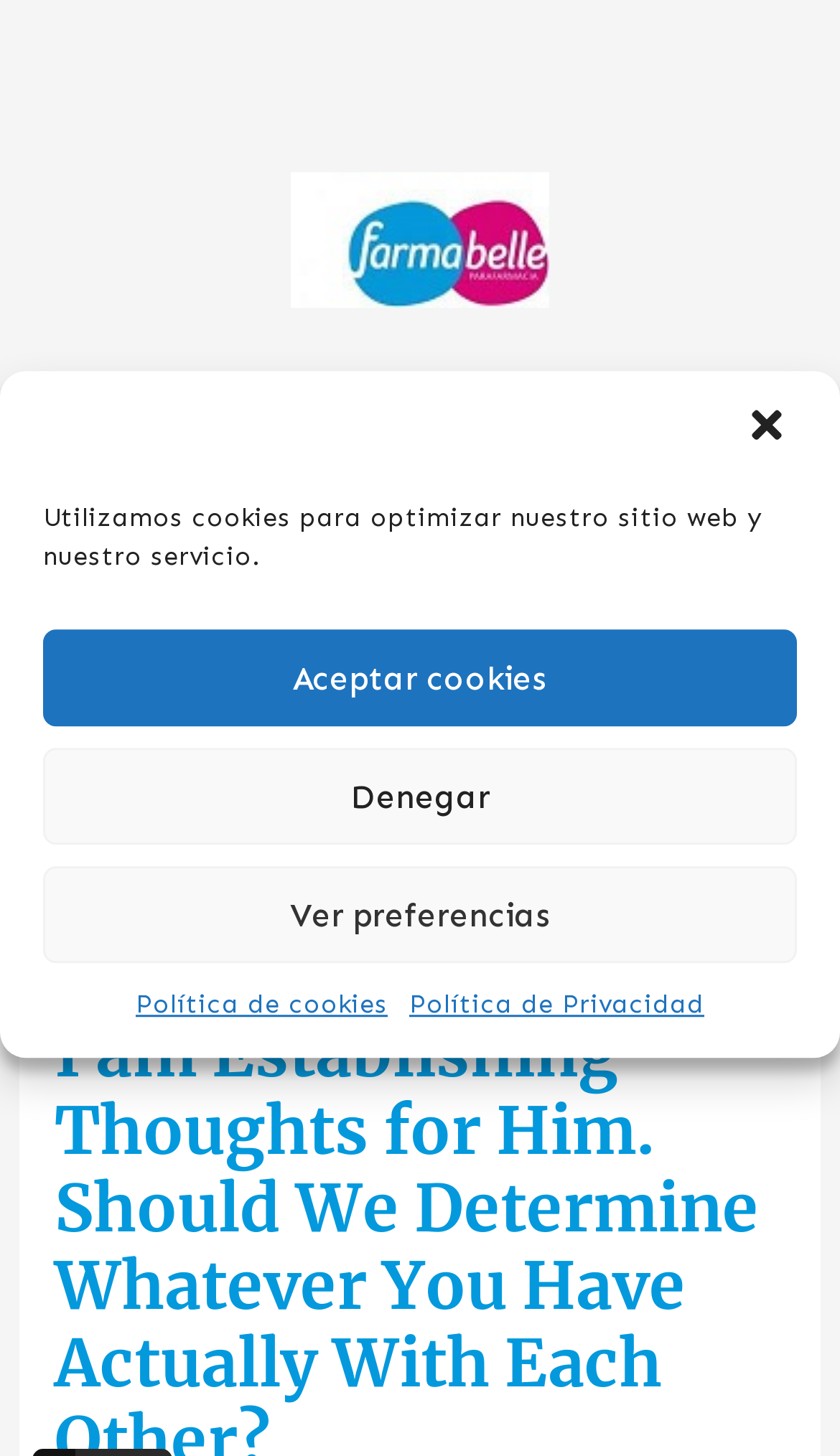Please mark the clickable region by giving the bounding box coordinates needed to complete this instruction: "Learn about Vitamin B6 deficiency".

None